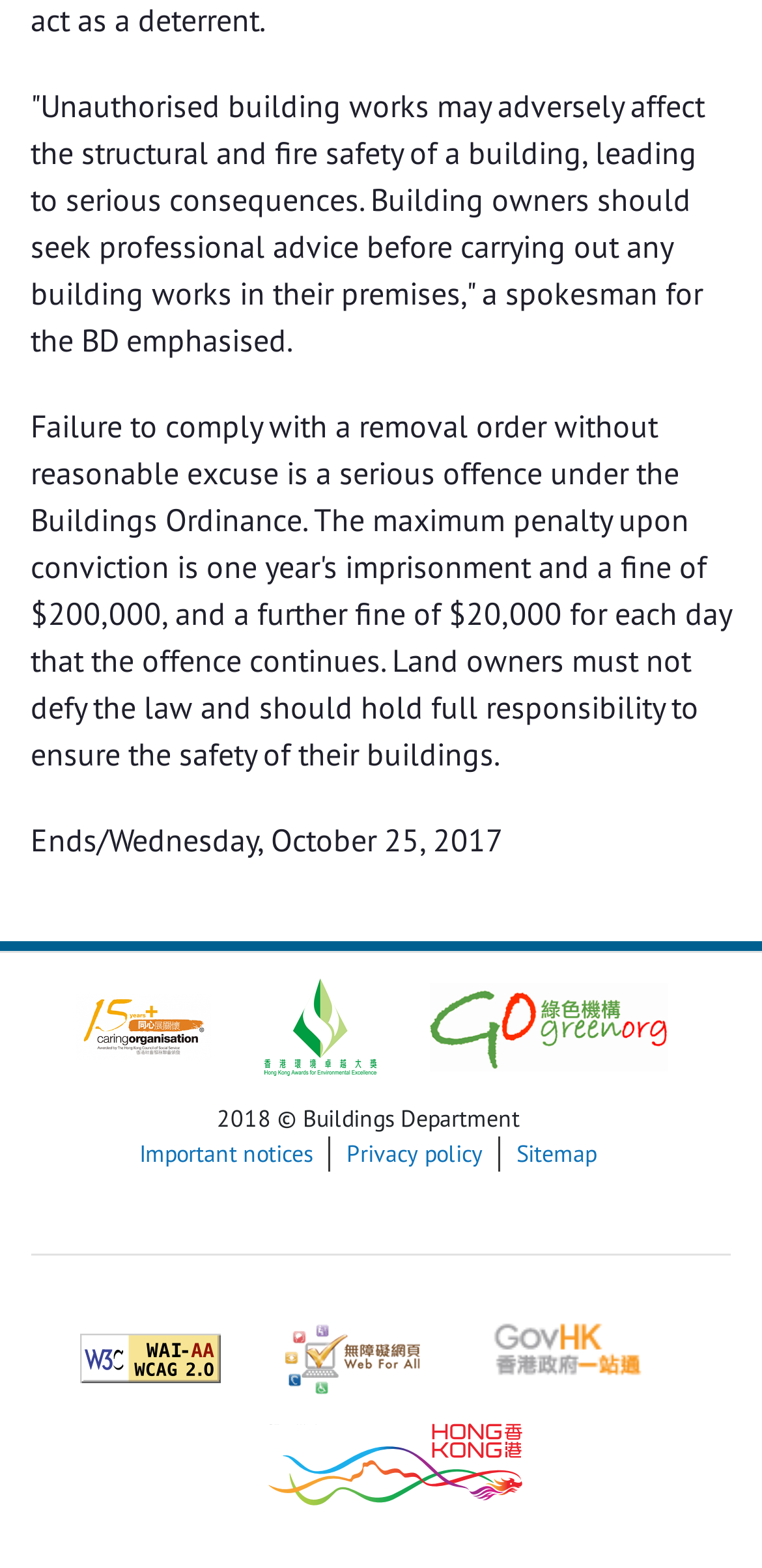What is the date mentioned on the webpage?
From the image, respond with a single word or phrase.

Wednesday, October 25, 2017